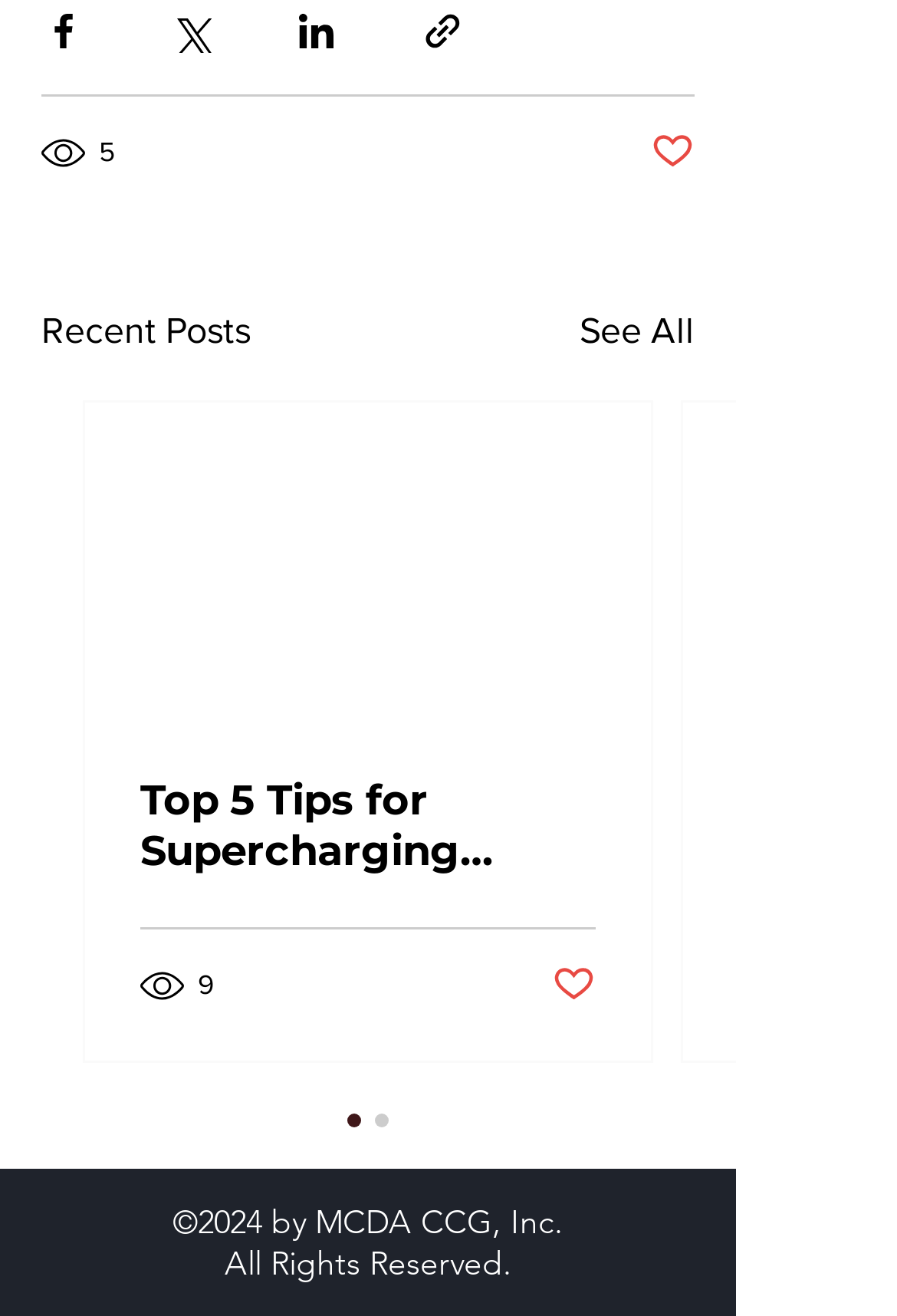Please find the bounding box coordinates of the clickable region needed to complete the following instruction: "See all recent posts". The bounding box coordinates must consist of four float numbers between 0 and 1, i.e., [left, top, right, bottom].

[0.646, 0.23, 0.774, 0.272]